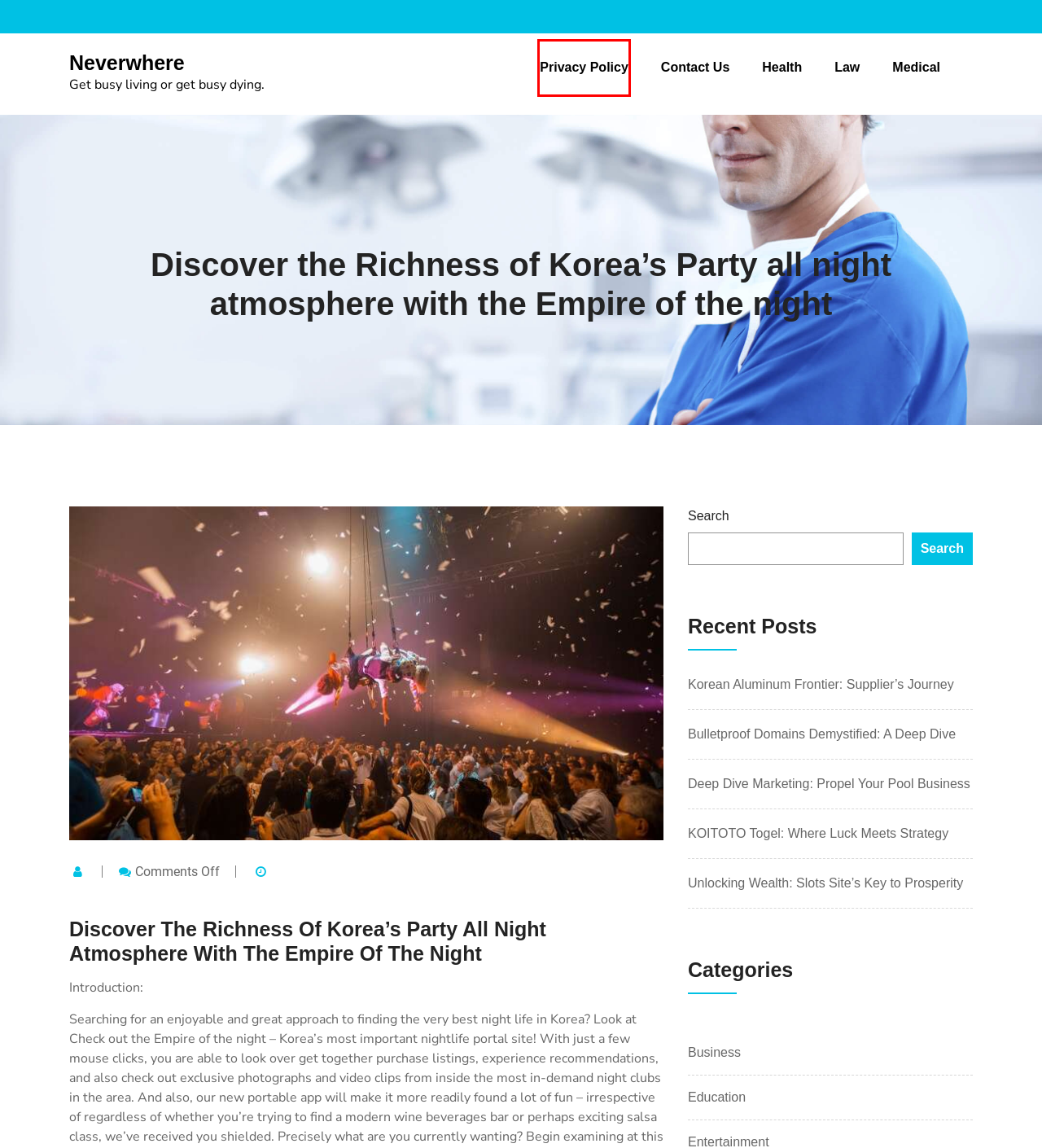You have a screenshot of a webpage with an element surrounded by a red bounding box. Choose the webpage description that best describes the new page after clicking the element inside the red bounding box. Here are the candidates:
A. Neverwhere – Get busy living or get busy dying.
B. Business – Neverwhere
C. Law – Neverwhere
D. Education – Neverwhere
E. Medical – Neverwhere
F. Privacy Policy – Neverwhere
G. Deep Dive Marketing: Propel Your Pool Business – Neverwhere
H. Korean Aluminum Frontier: Supplier’s Journey – Neverwhere

F